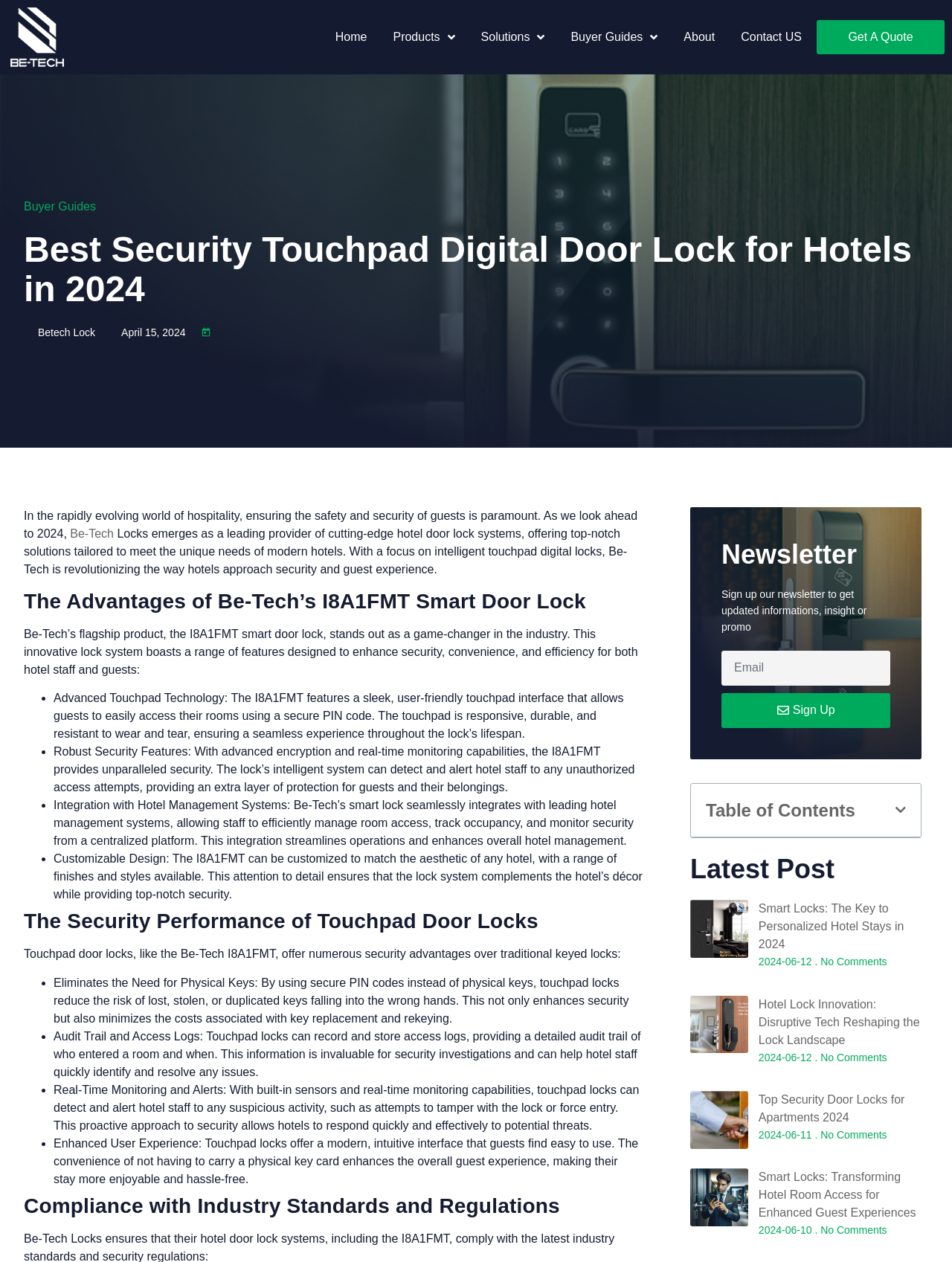Using the information in the image, give a comprehensive answer to the question: 
What is the name of the smart door lock mentioned in the webpage?

The webpage mentions 'I8A1FMT' as the flagship product of Be-Tech, a smart door lock that stands out as a game-changer in the industry.